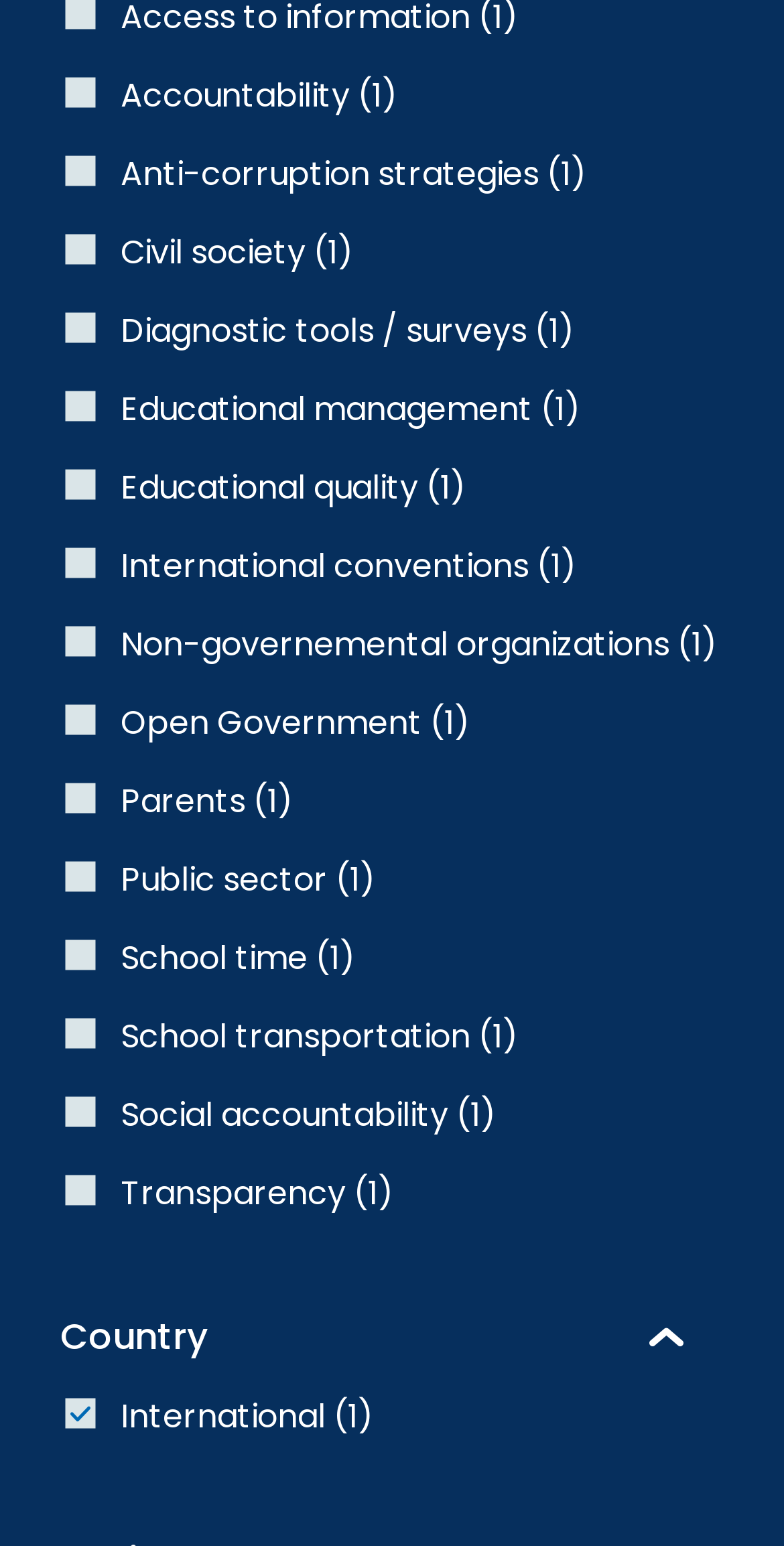Based on the element description "Diagnostic tools / surveys (1)", predict the bounding box coordinates of the UI element.

[0.077, 0.199, 0.923, 0.23]